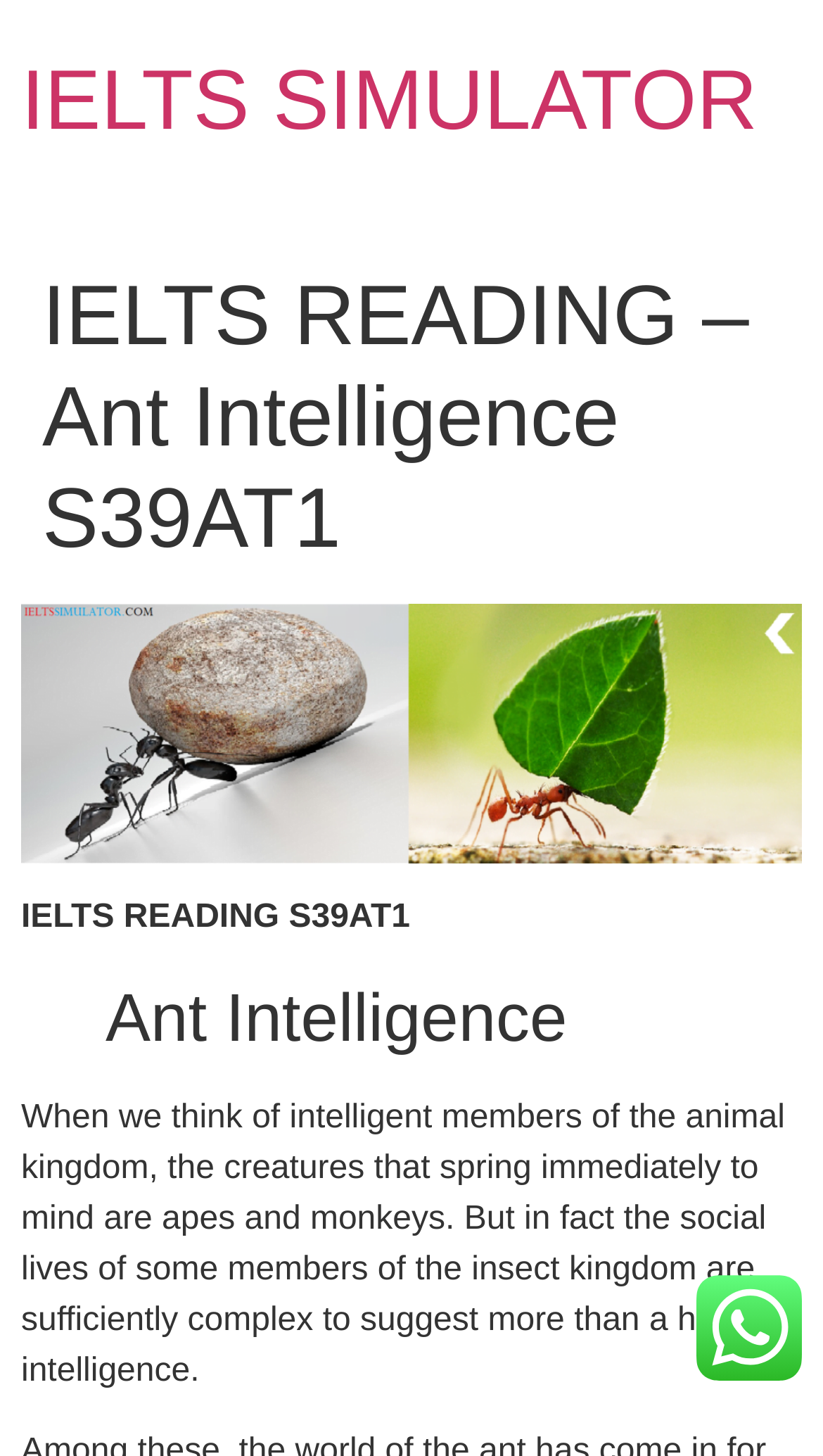Give an in-depth explanation of the webpage layout and content.

The webpage is about an IELTS simulator, specifically for the academic online reading section. At the top, there is a heading that reads "IELTS SIMULATOR" in a prominent position, with a link to the same text right below it. Next to the heading, there is a larger header that displays the title "IELTS READING – Ant Intelligence S39AT1". 

Below the title, there is a static text "IELTS READING S39AT1" positioned roughly in the middle of the page. 

Further down, there is a blockquote with a heading "Ant Intelligence" inside it. This blockquote is located near the bottom left of the page. 

The main content of the page is a passage of text that discusses the intelligence of certain insects, specifically their social lives. This text is positioned below the blockquote, spanning almost the entire width of the page. 

At the bottom right of the page, there is an image, although its content is not specified.